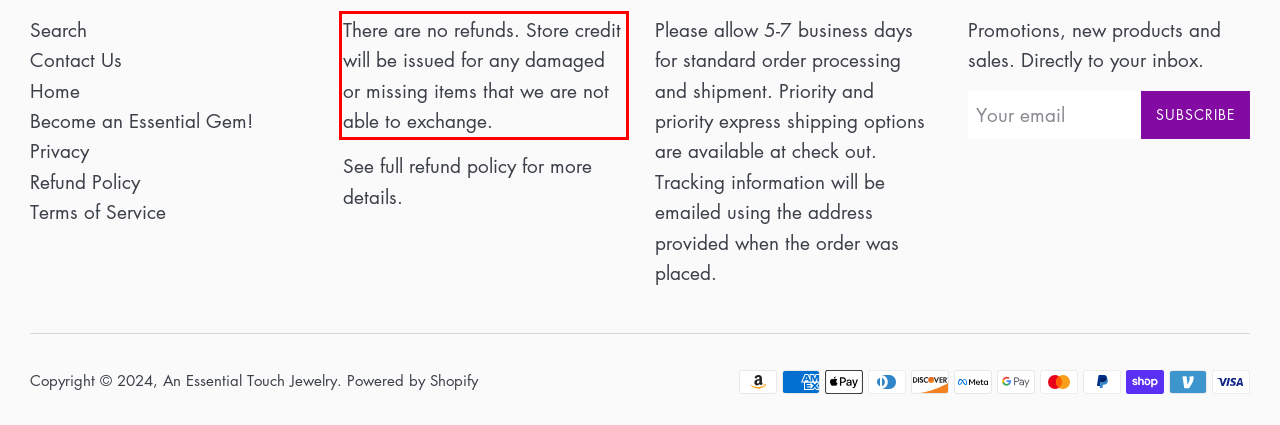Review the screenshot of the webpage and recognize the text inside the red rectangle bounding box. Provide the extracted text content.

There are no refunds. Store credit will be issued for any damaged or missing items that we are not able to exchange.